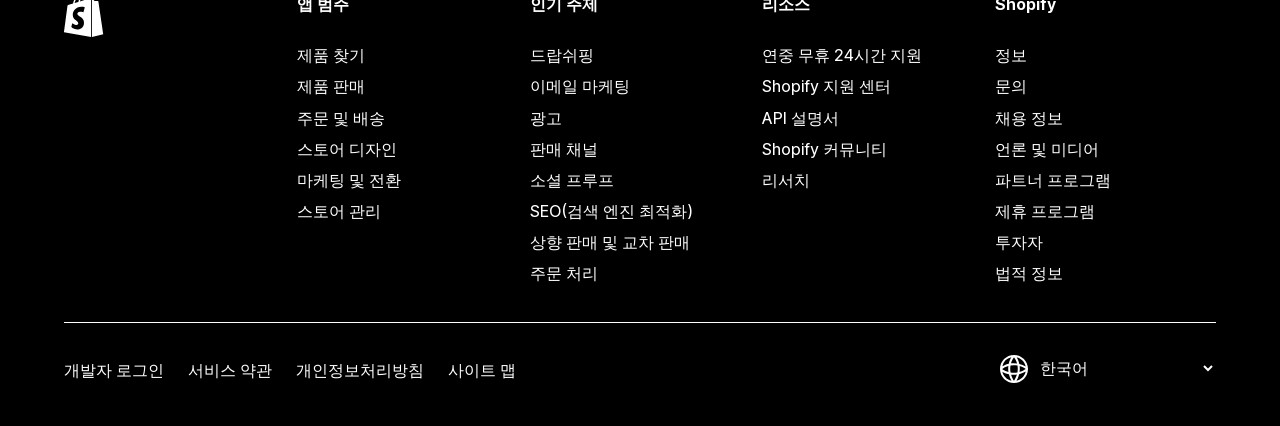Determine the bounding box coordinates for the clickable element to execute this instruction: "Get support 24/7". Provide the coordinates as four float numbers between 0 and 1, i.e., [left, top, right, bottom].

[0.596, 0.094, 0.768, 0.167]